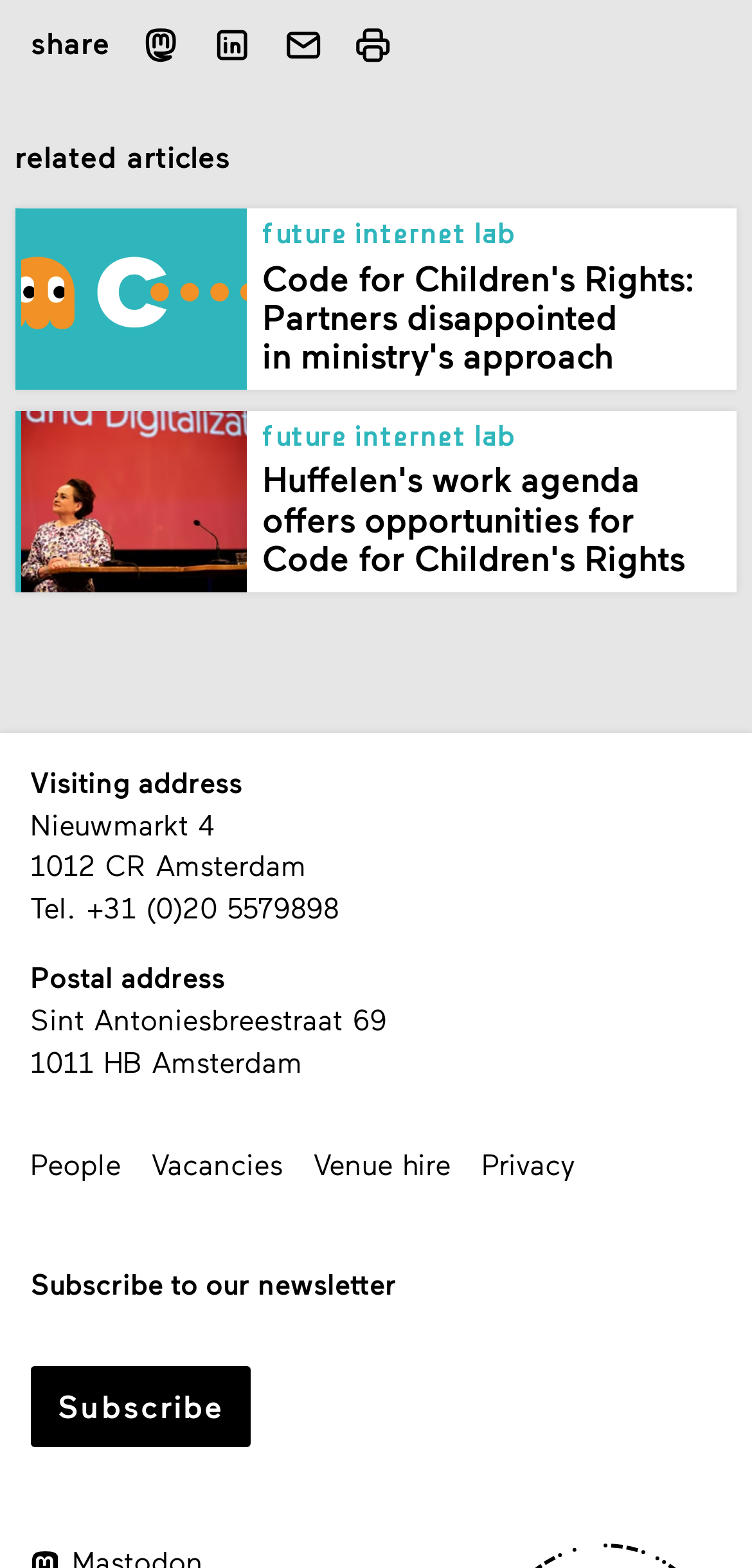How many navigation links are there in the footer?
Give a single word or phrase answer based on the content of the image.

4